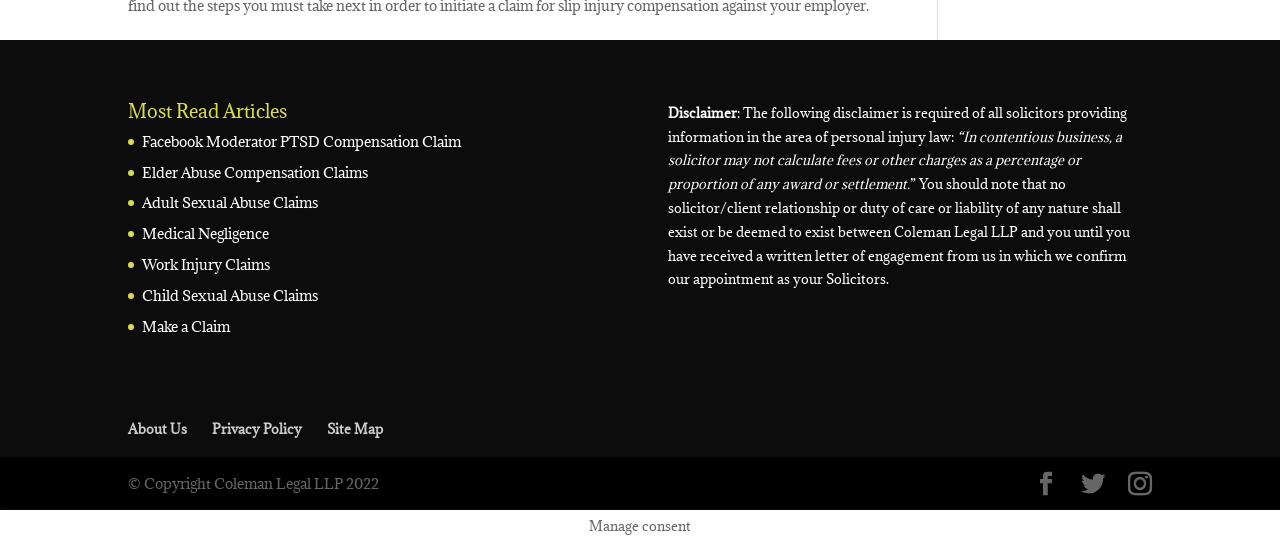Give a concise answer using only one word or phrase for this question:
What is the main topic of the webpage?

Law